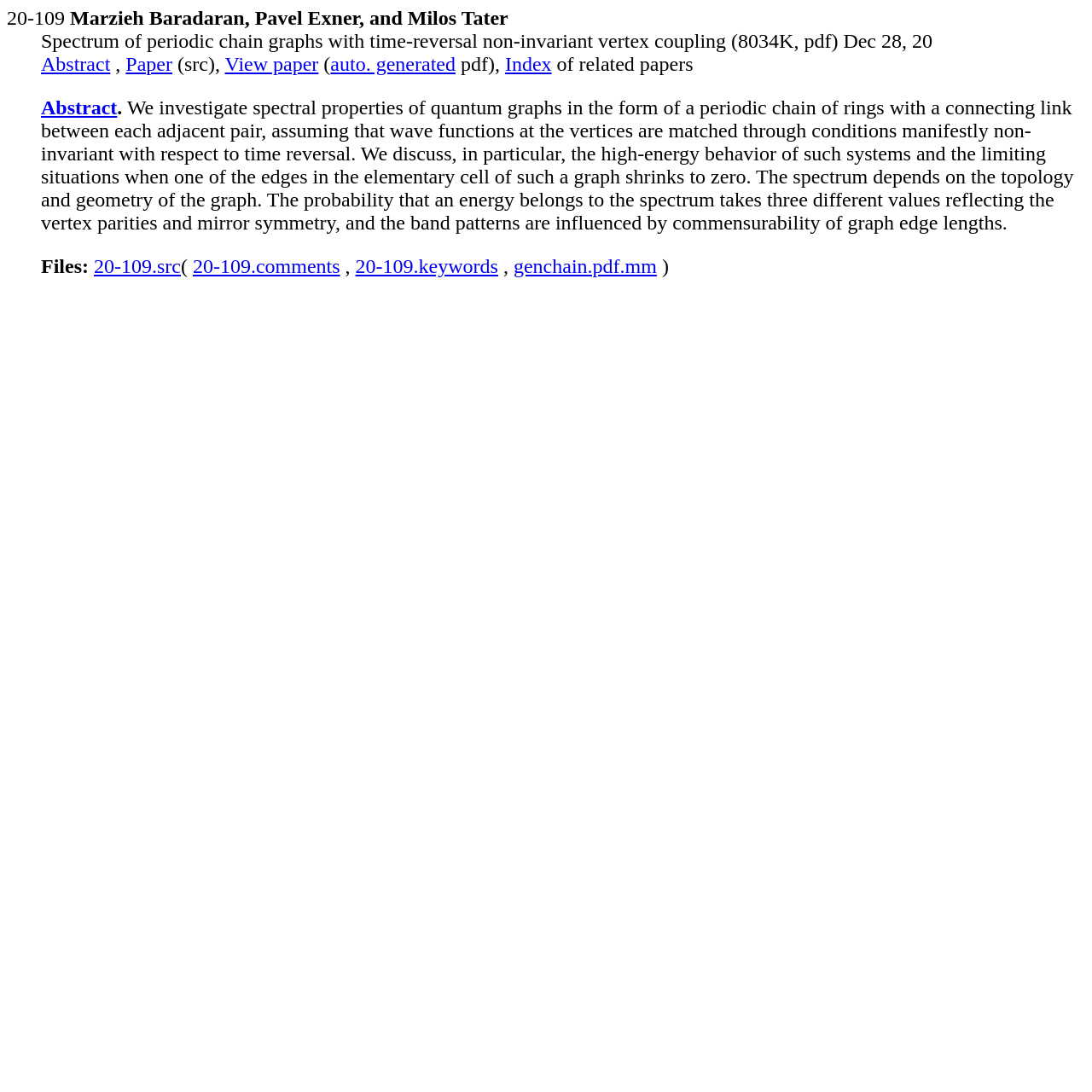Can you find the bounding box coordinates of the area I should click to execute the following instruction: "View paper in pdf format"?

[0.206, 0.048, 0.292, 0.069]